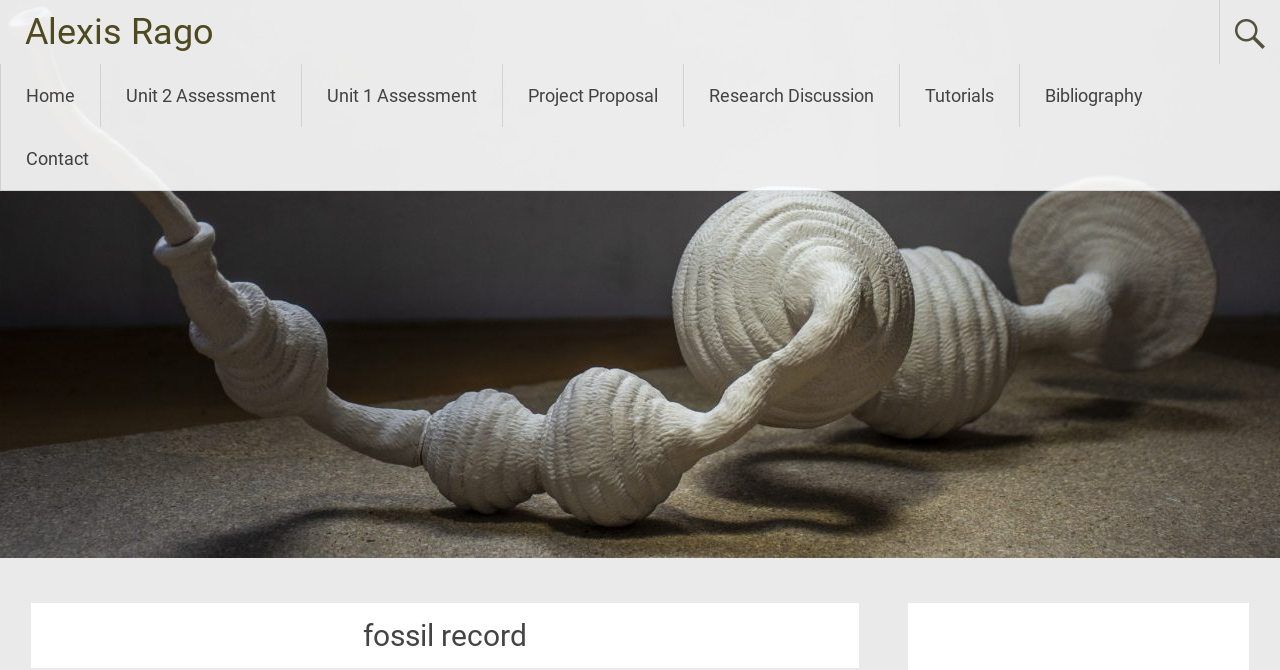Please answer the following question using a single word or phrase: 
What is the name of the person on this webpage?

Alexis Rago